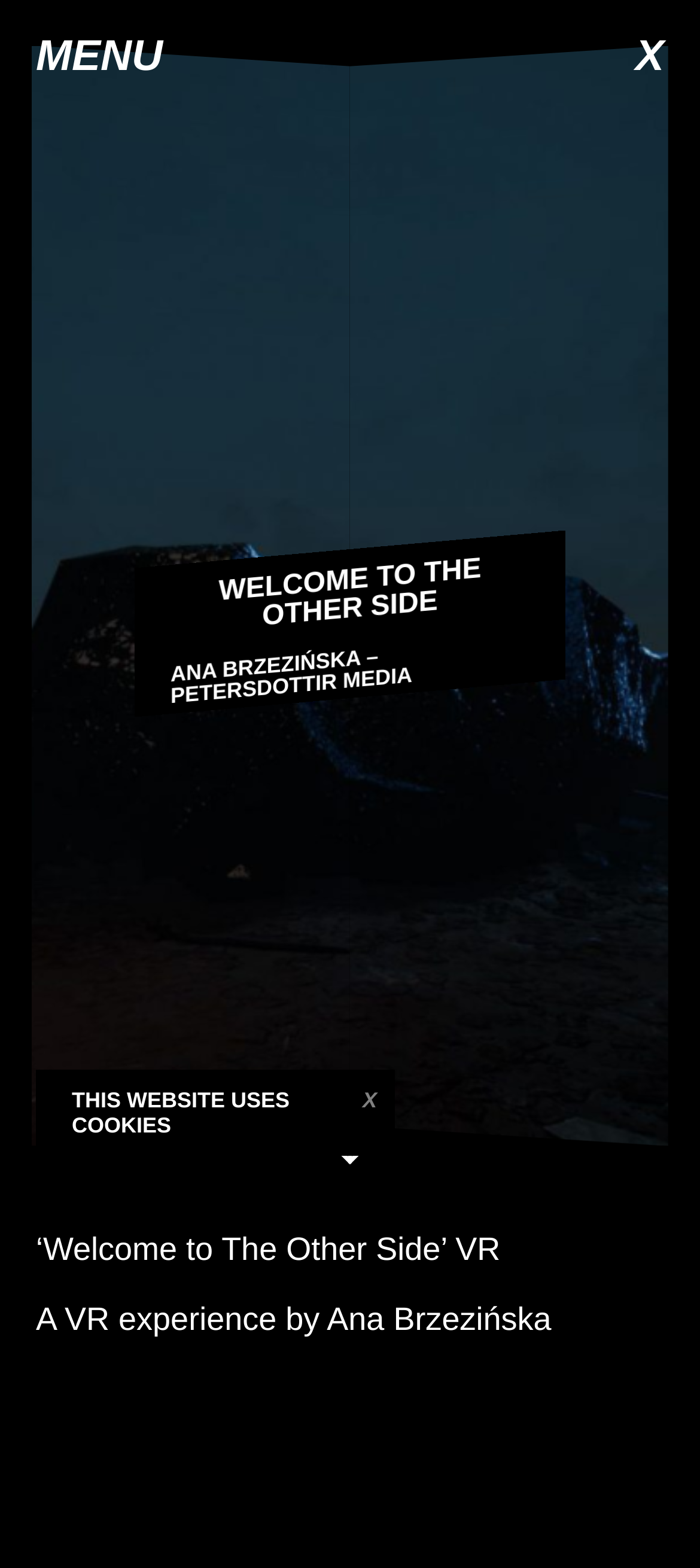Observe the image and answer the following question in detail: What is the name of the media company?

I found the answer by looking at the link element with the text 'ANA BRZEZIŃSKA – PETERSDOTTIR MEDIA' which is located at [0.192, 0.397, 0.808, 0.457]. This text is likely to be the name of the media company.